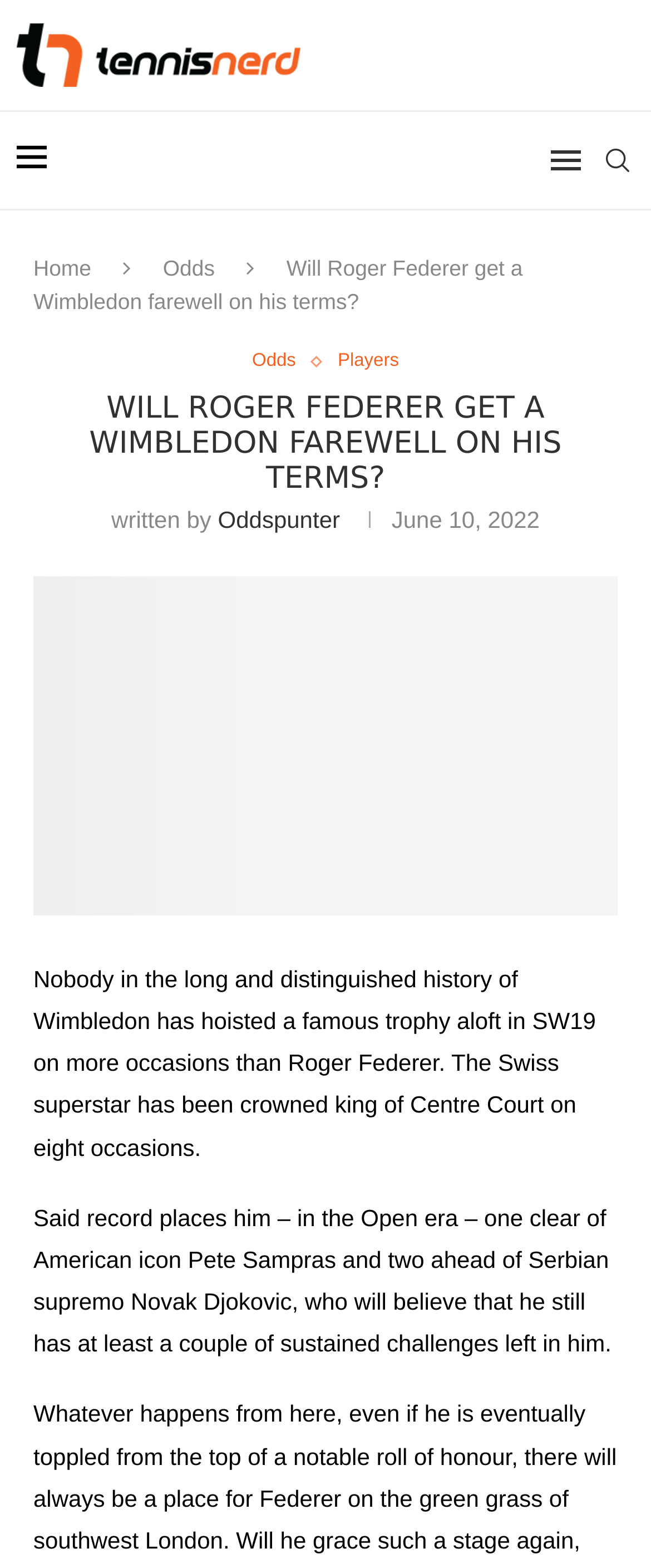Determine the main headline from the webpage and extract its text.

WILL ROGER FEDERER GET A WIMBLEDON FAREWELL ON HIS TERMS?